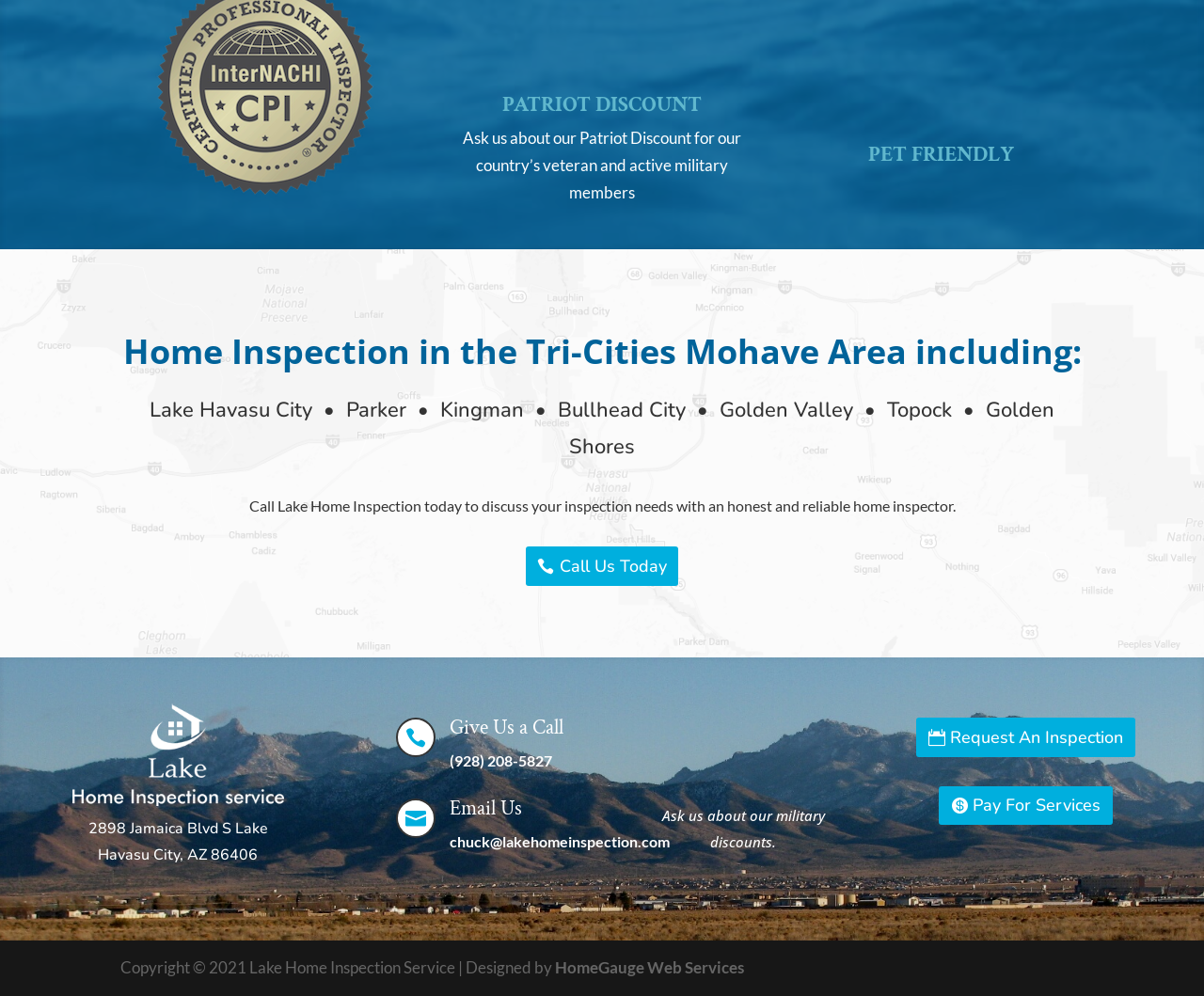What is the phone number to call for inspection needs?
Examine the webpage screenshot and provide an in-depth answer to the question.

The phone number can be found in the link element with the text '(928) 208-5827' located in the 'Give Us a Call' section of the webpage.